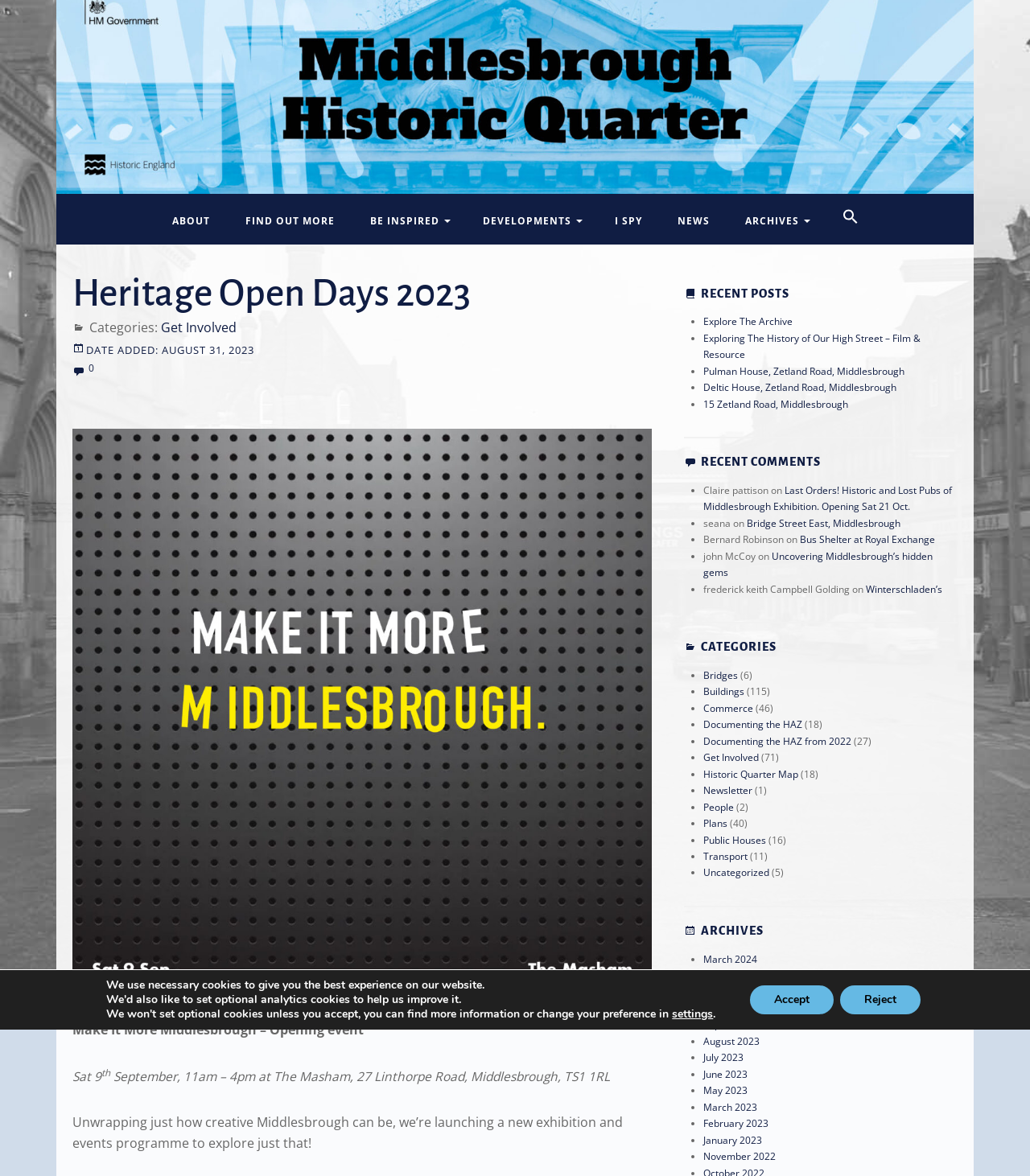What is the name of the exhibition mentioned?
Give a one-word or short phrase answer based on the image.

Heritage Open Days 2023